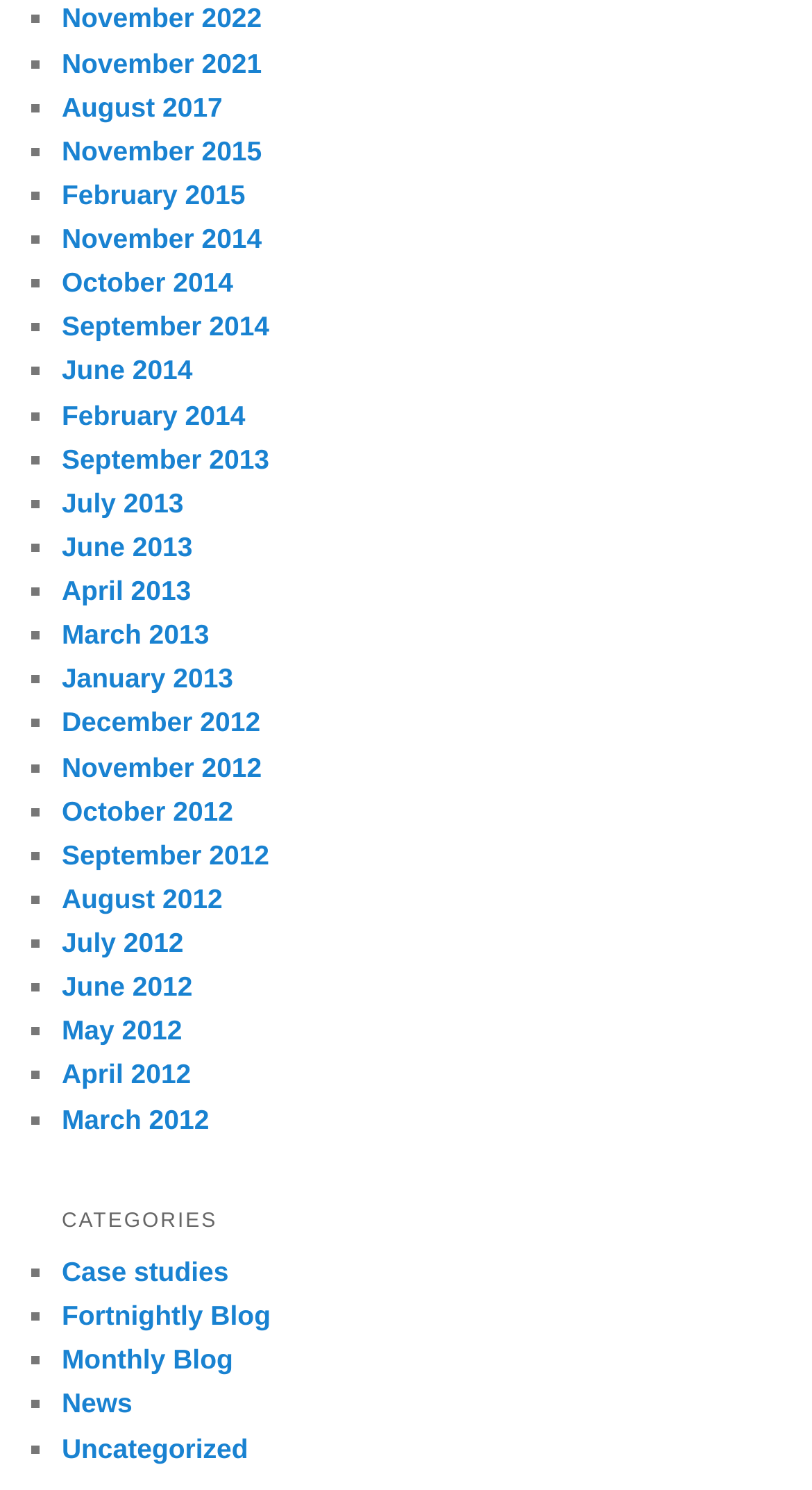Please determine the bounding box coordinates of the element's region to click for the following instruction: "Explore Uncategorized".

[0.076, 0.961, 0.306, 0.982]